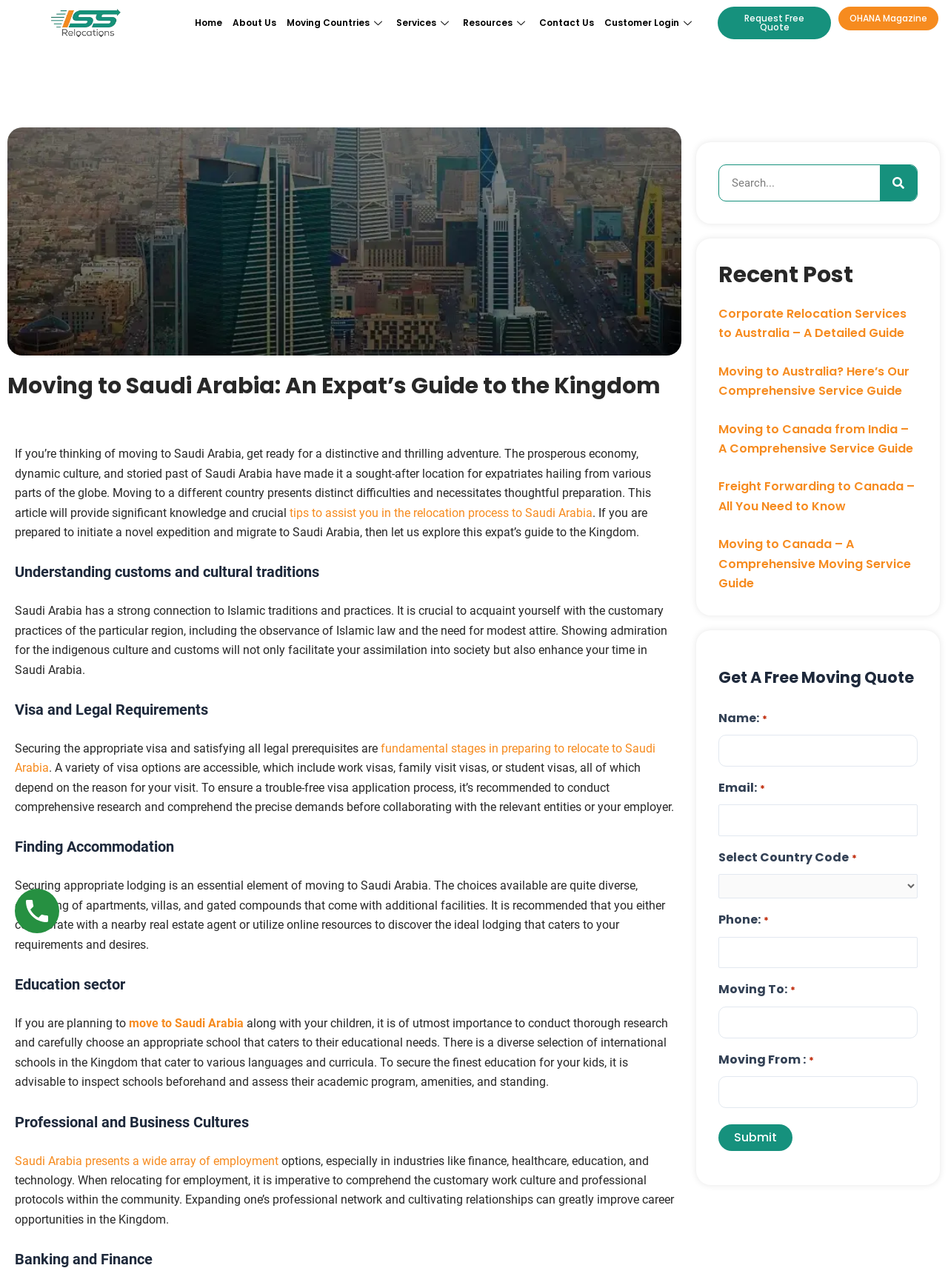Determine the bounding box coordinates of the section to be clicked to follow the instruction: "Get a free moving quote". The coordinates should be given as four float numbers between 0 and 1, formatted as [left, top, right, bottom].

[0.758, 0.518, 0.968, 0.534]